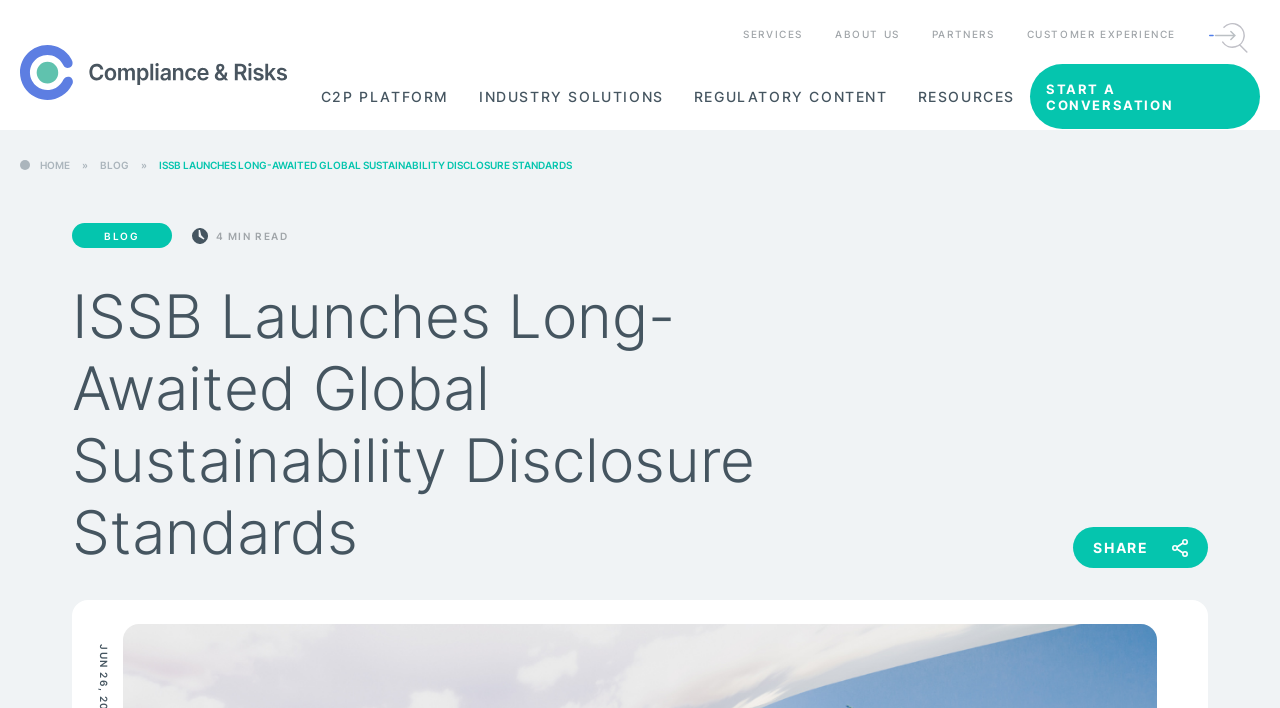Based on the provided description, "Customer Experience", find the bounding box of the corresponding UI element in the screenshot.

[0.79, 0.028, 0.931, 0.068]